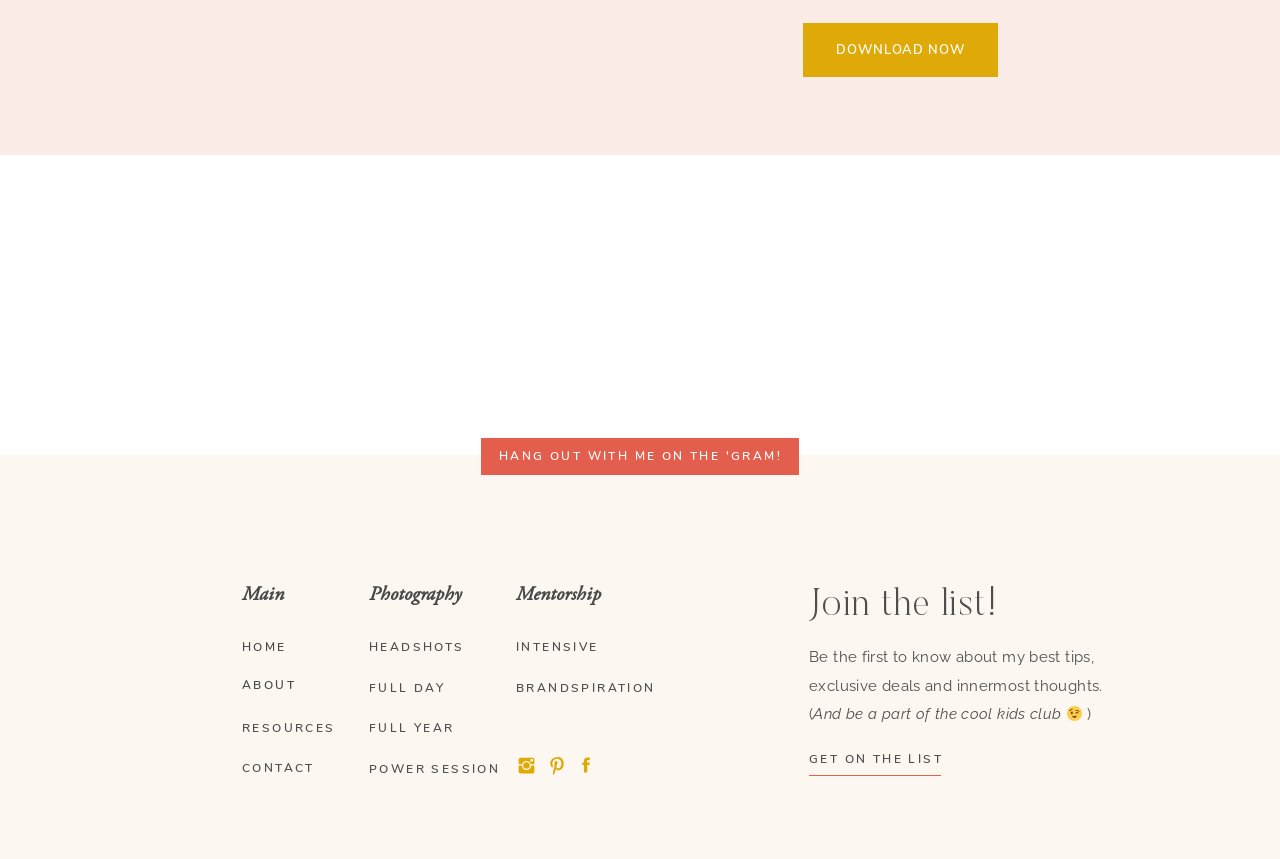Answer the question below in one word or phrase:
What is the tone of the webpage?

Friendly and approachable